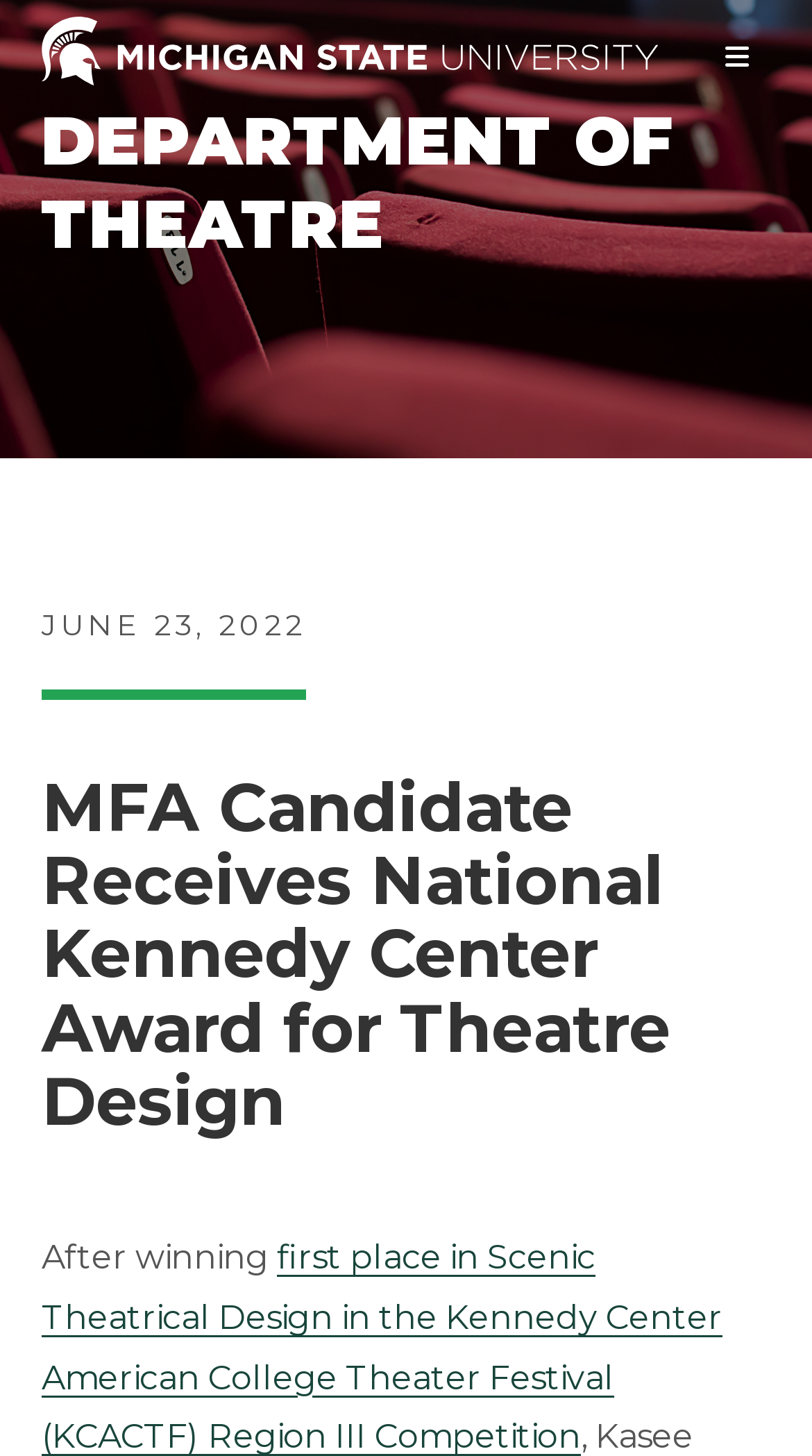What is the date of the post?
Please interpret the details in the image and answer the question thoroughly.

I found the date of the post by looking at the static text element that says 'JUNE 23, 2022' which is located below the 'POST PUBLISHED:' text.